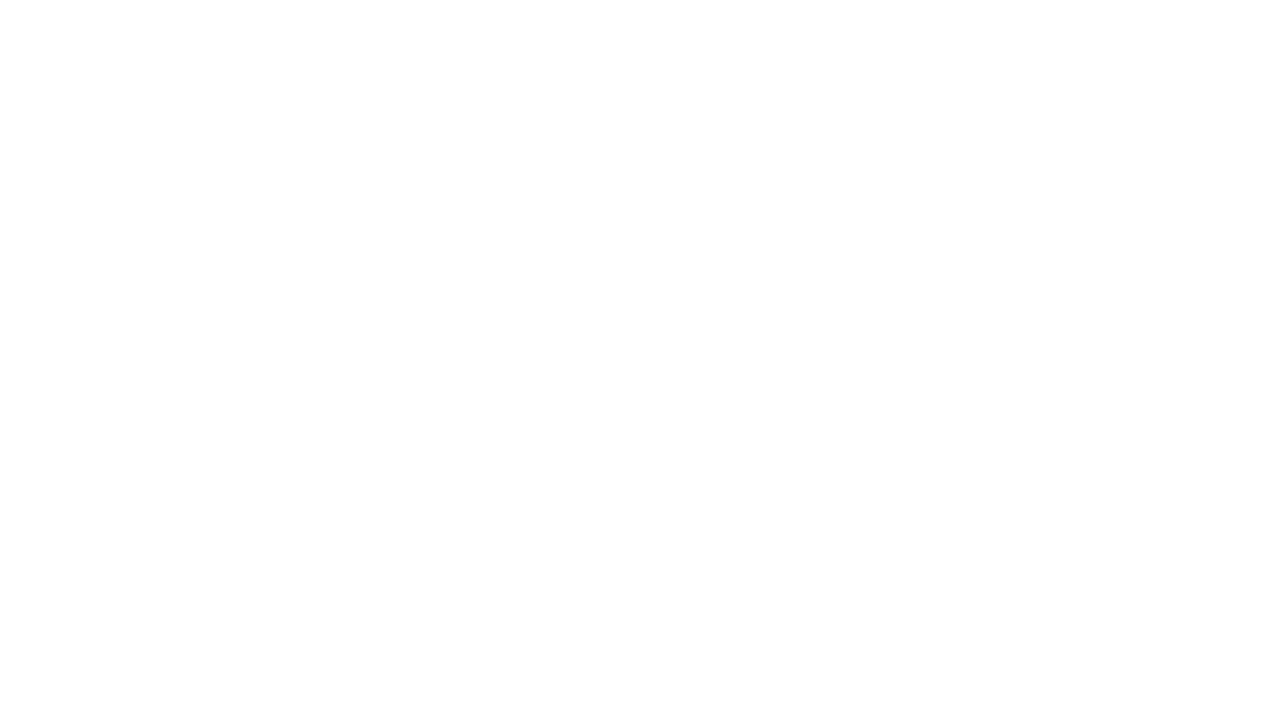Answer the question below using just one word or a short phrase: 
How many replies does this topic have?

2